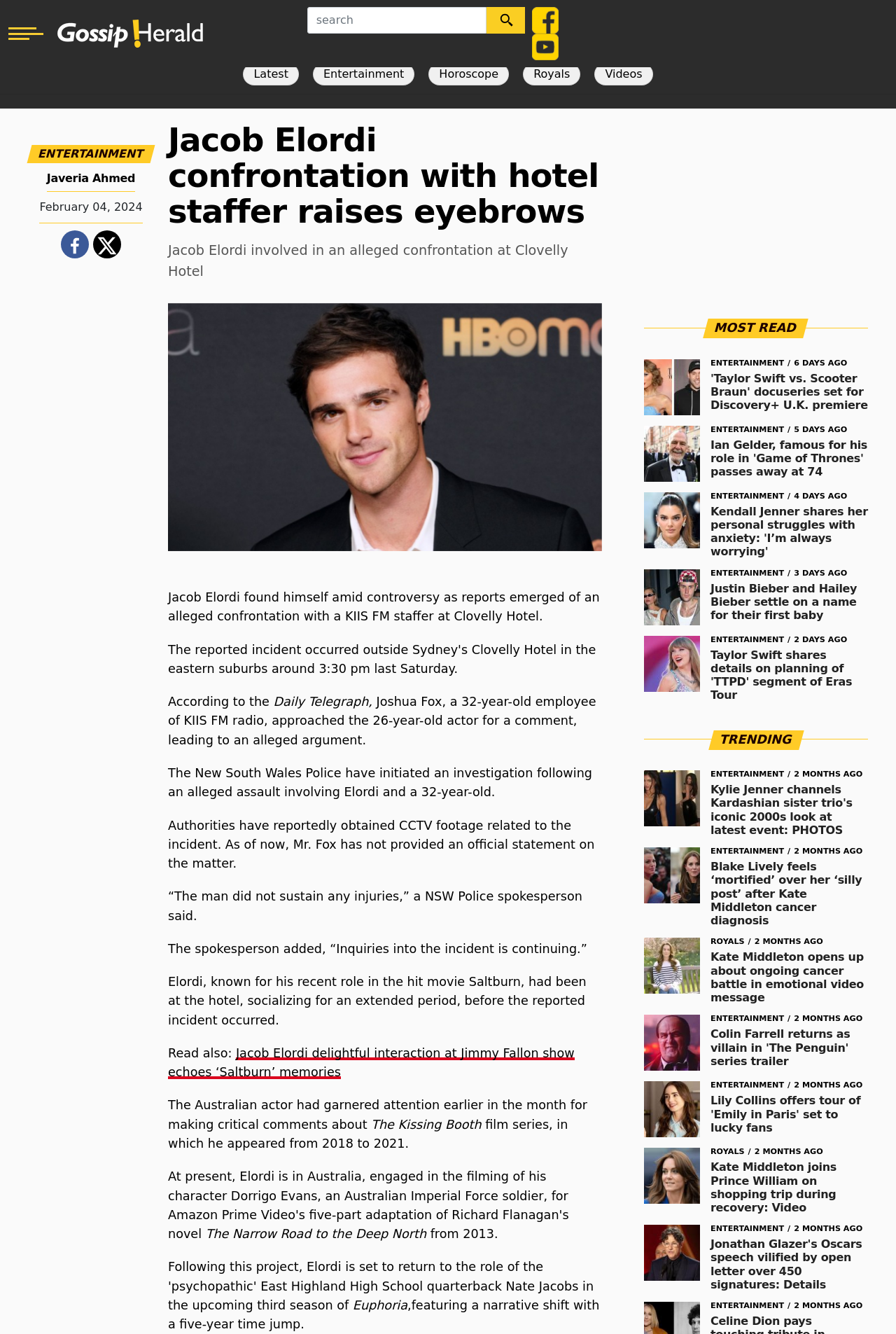Locate the bounding box coordinates of the element that should be clicked to execute the following instruction: "Click on 'Next post: What is Mediation and How does it work? BLJ Solicitors, one of the best solicitors in Liverpool ex'".

None